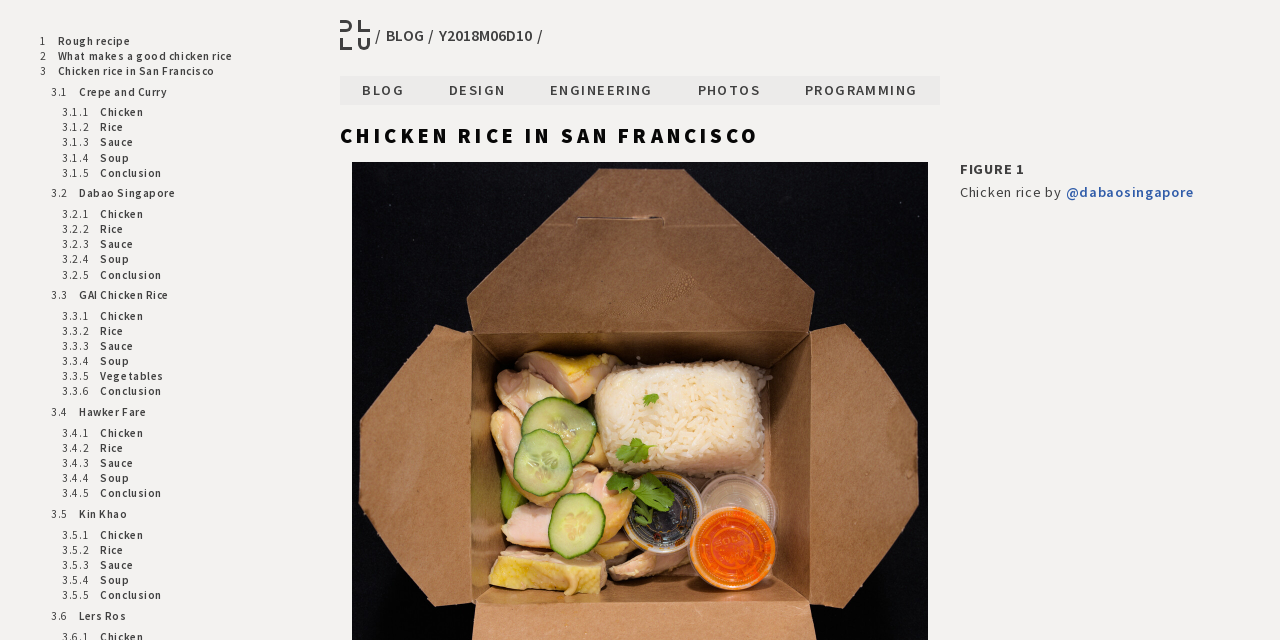Specify the bounding box coordinates of the area that needs to be clicked to achieve the following instruction: "Read the 'CHICKEN RICE IN SAN FRANCISCO' heading".

[0.266, 0.196, 0.734, 0.229]